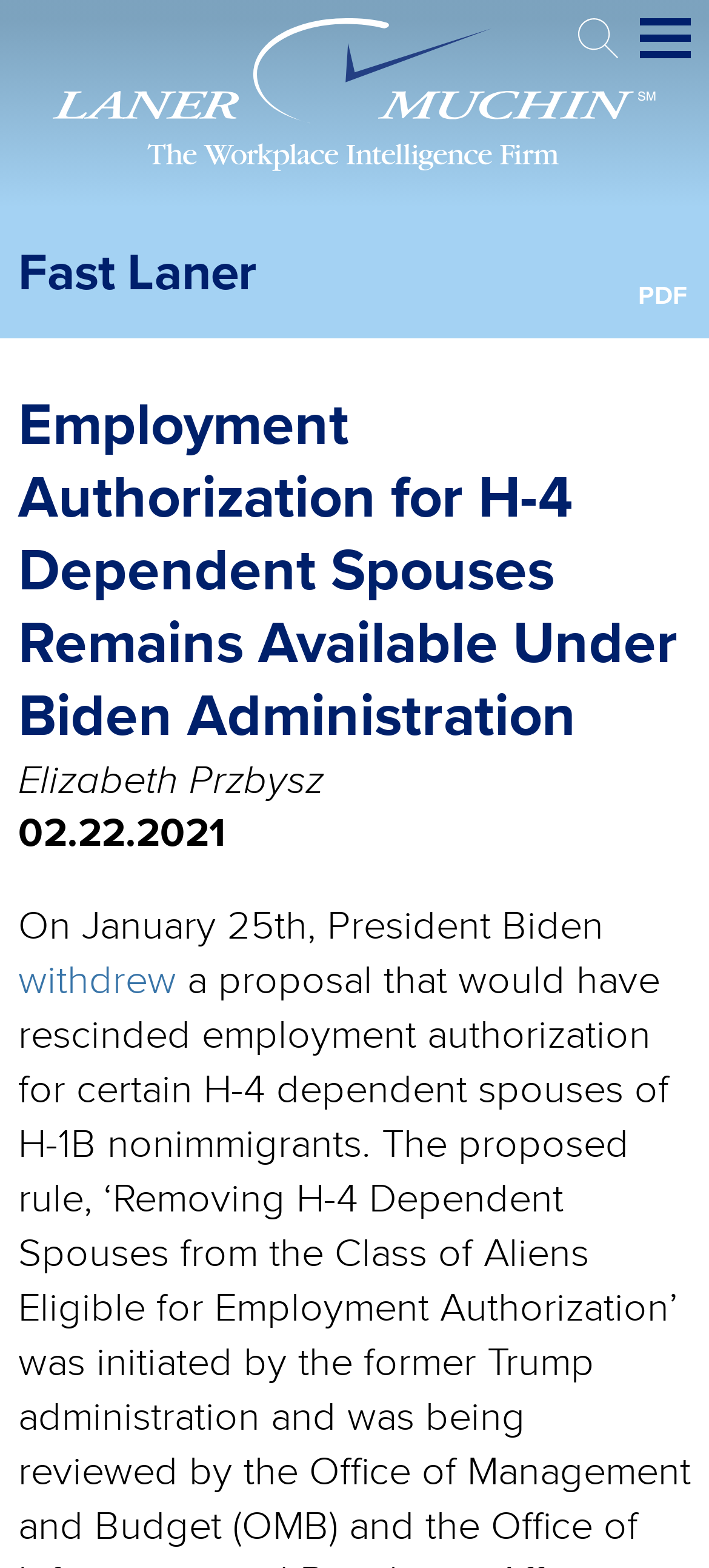Respond with a single word or short phrase to the following question: 
What is the name of the law firm?

Laner Muchin